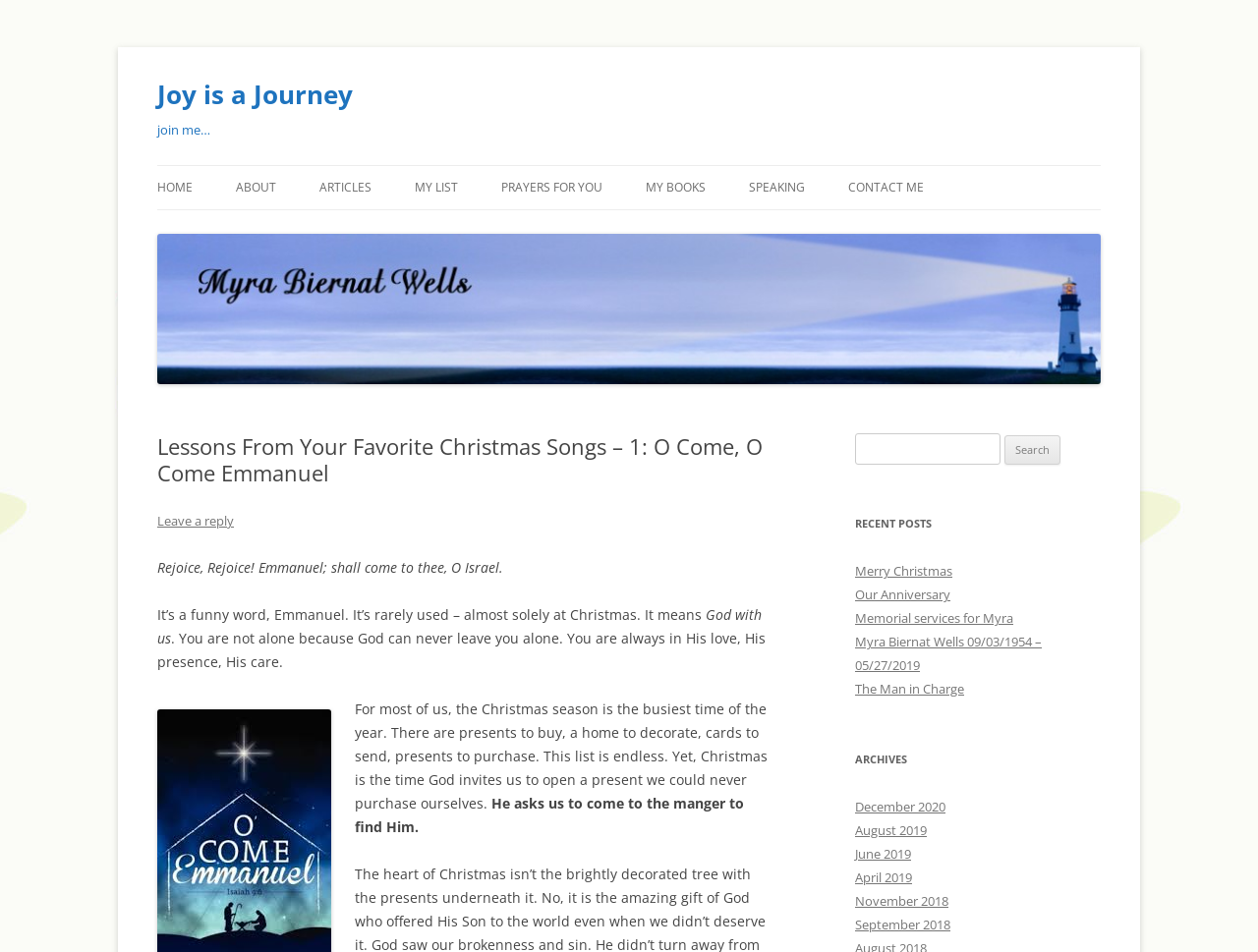Detail the webpage's structure and highlights in your description.

This webpage is titled "Lessons From Your Favorite Christmas Songs – 1: O Come, O Come Emmanuel | Joy is a Journey". At the top, there is a heading "Joy is a Journey" with a link to the same title. Below it, there is a heading "join me…" followed by a link to "Skip to content". 

On the top-left side, there is a navigation menu with links to "HOME", "ABOUT", "ARTICLES", "MY LIST", "PRAYERS FOR YOU", "MY BOOKS", "SPEAKING", and "CONTACT ME". 

Below the navigation menu, there is a large section with a heading "Lessons From Your Favorite Christmas Songs – 1: O Come, O Come Emmanuel". This section contains several paragraphs of text, including a quote "Rejoice, Rejoice! Emmanuel; shall come to thee, O Israel." and a discussion about the meaning of Emmanuel, which means "God with us". The text also talks about the busy Christmas season and invites readers to find God at the manger.

To the right of this section, there is a search box with a label "Search for:" and a button to submit the search query. Below the search box, there is a heading "RECENT POSTS" with links to several recent articles, including "Merry Christmas", "Our Anniversary", and "Memorial services for Myra". 

Further down, there is a heading "ARCHIVES" with links to archived posts from different months, including December 2020, August 2019, and November 2018.